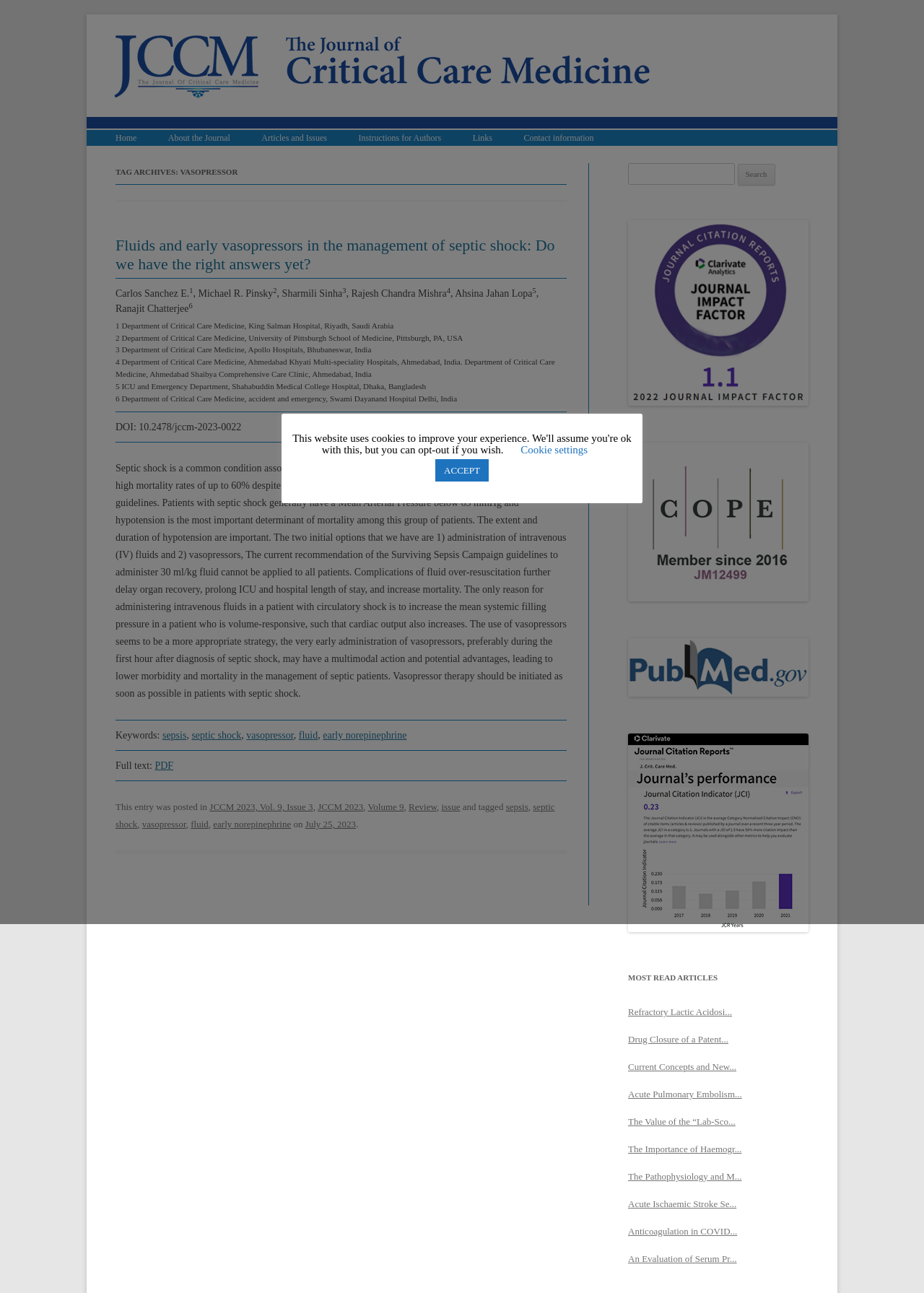What is the DOI of the article?
Please describe in detail the information shown in the image to answer the question.

The DOI of the article can be found below the authors' names, where it is written as 'DOI: 10.2478/jccm-2023-0022'.